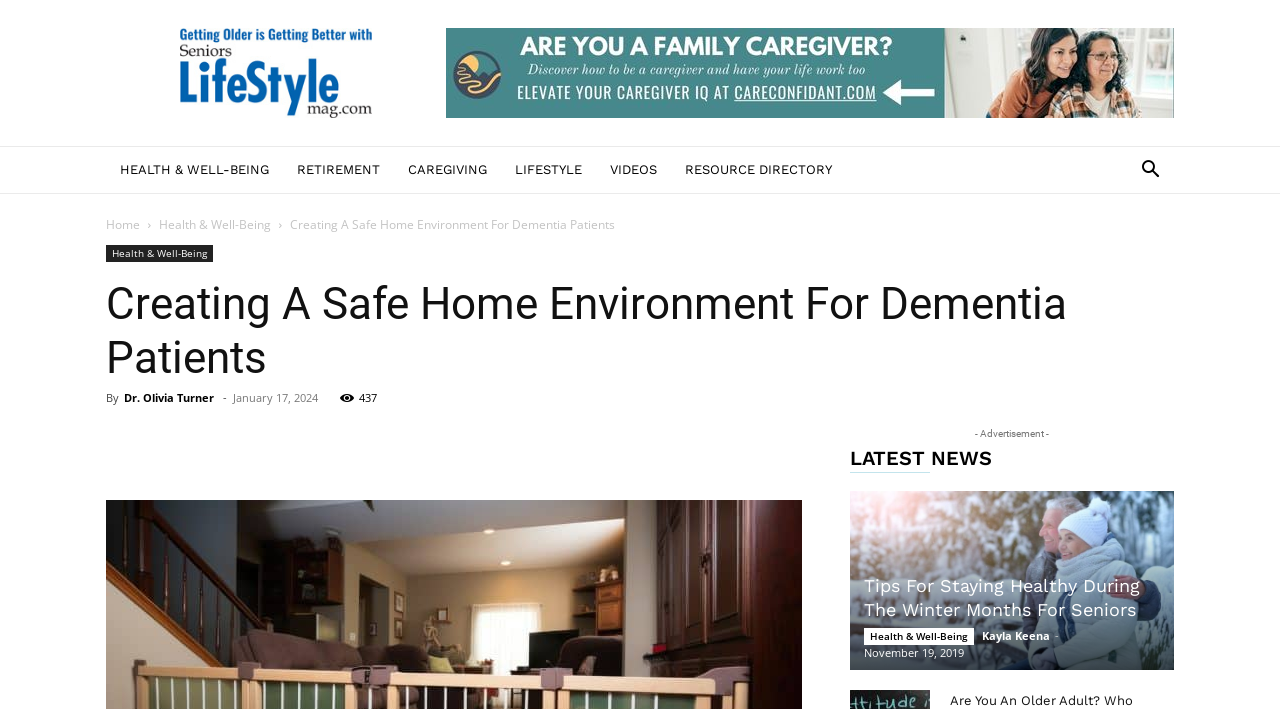Identify the text that serves as the heading for the webpage and generate it.

Creating A Safe Home Environment For Dementia Patients